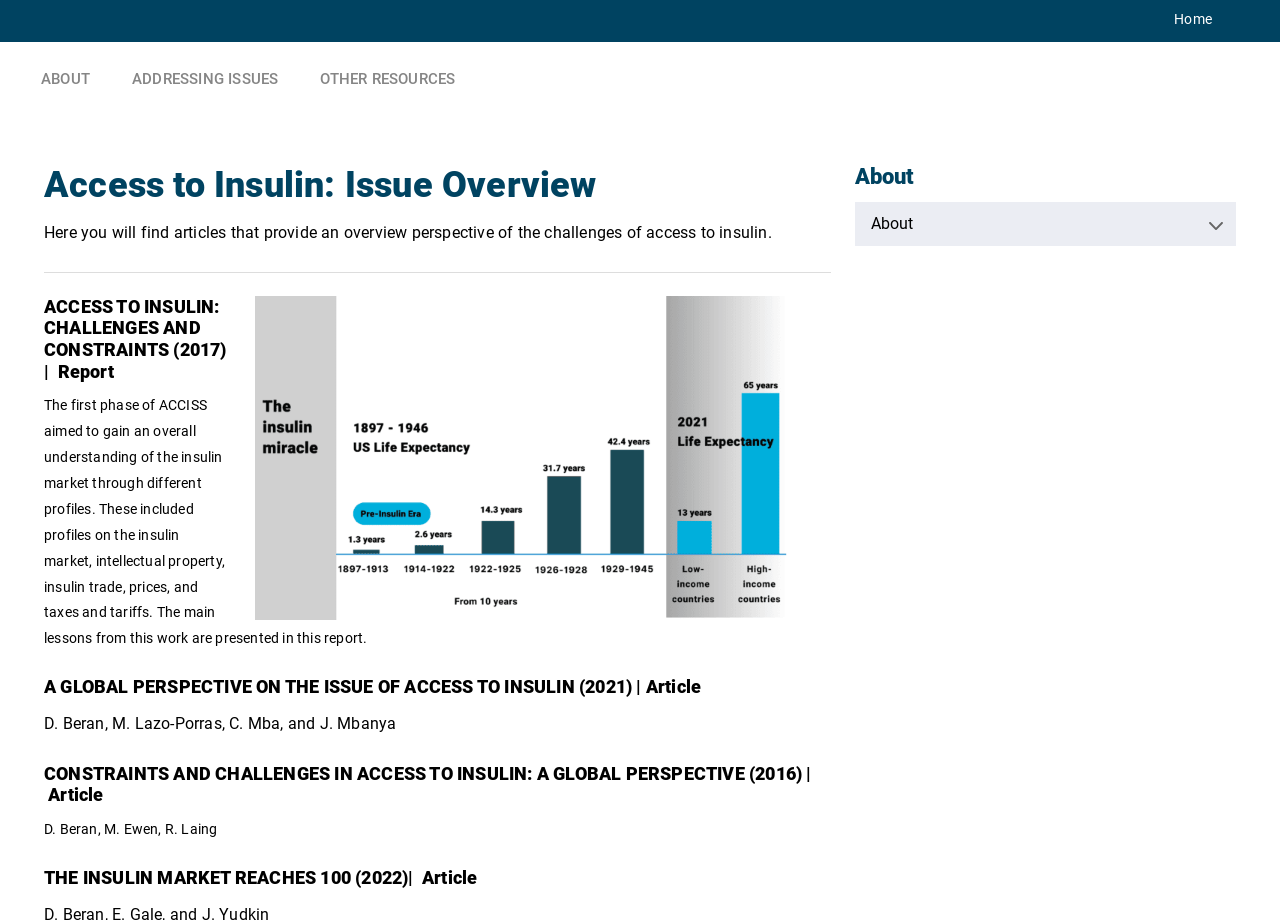Can you determine the bounding box coordinates of the area that needs to be clicked to fulfill the following instruction: "go to home page"?

[0.899, 0.0, 0.966, 0.045]